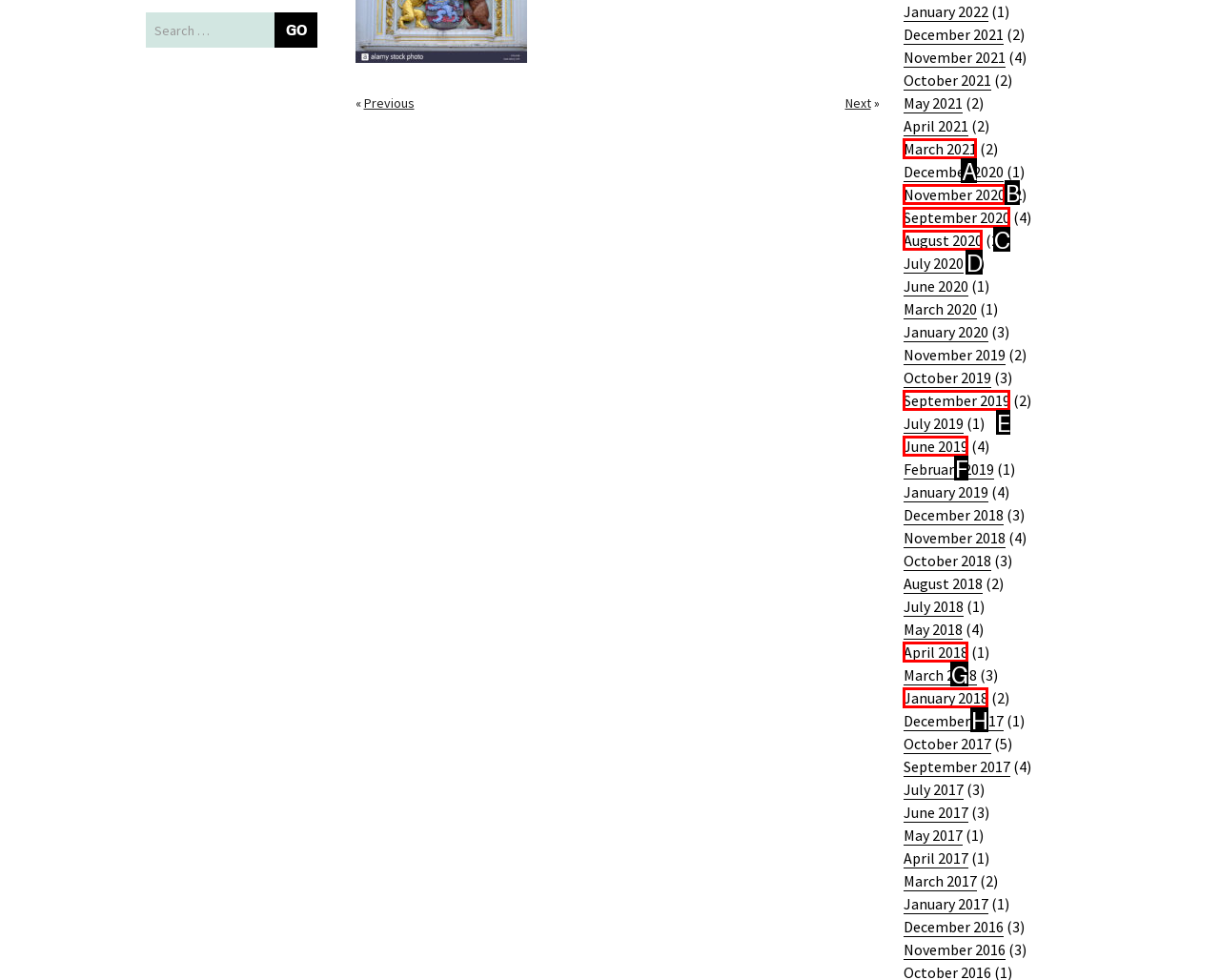Select the option that corresponds to the description: June 2019
Respond with the letter of the matching choice from the options provided.

F